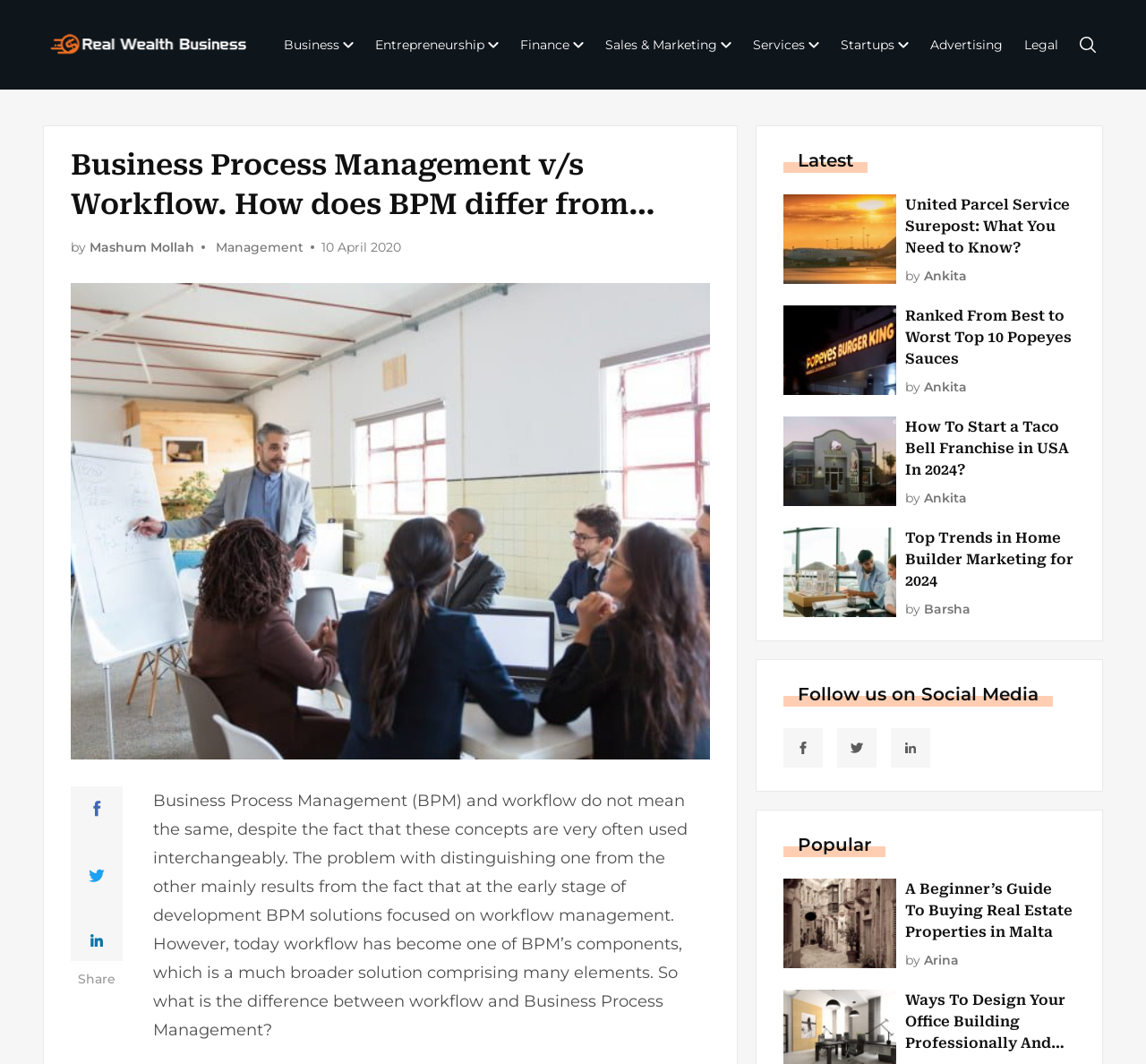Bounding box coordinates must be specified in the format (top-left x, top-left y, bottom-right x, bottom-right y). All values should be floating point numbers between 0 and 1. What are the bounding box coordinates of the UI element described as: Personal Training

None